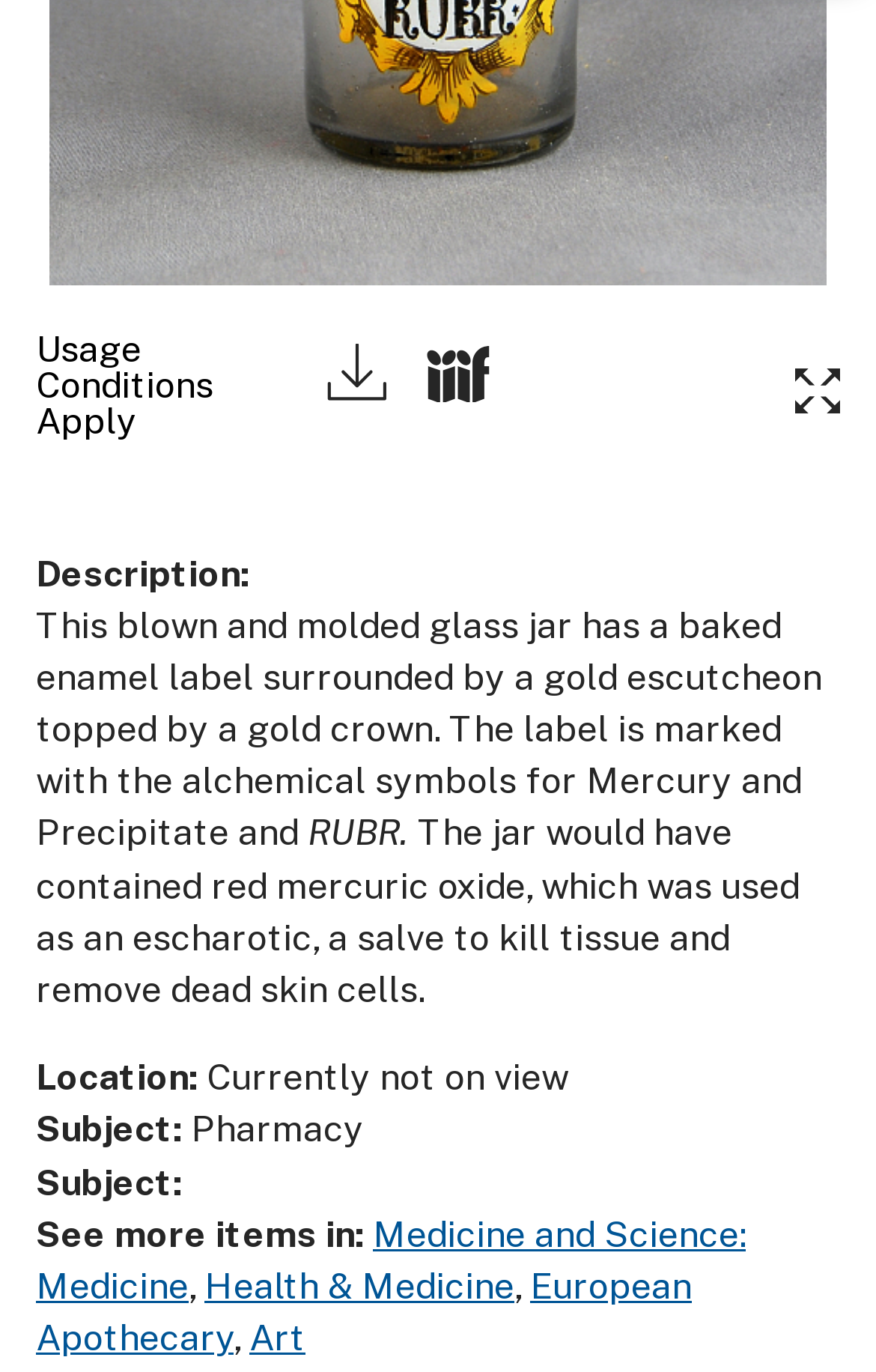Show the bounding box coordinates of the element that should be clicked to complete the task: "Click to view download files".

[0.37, 0.251, 0.447, 0.299]